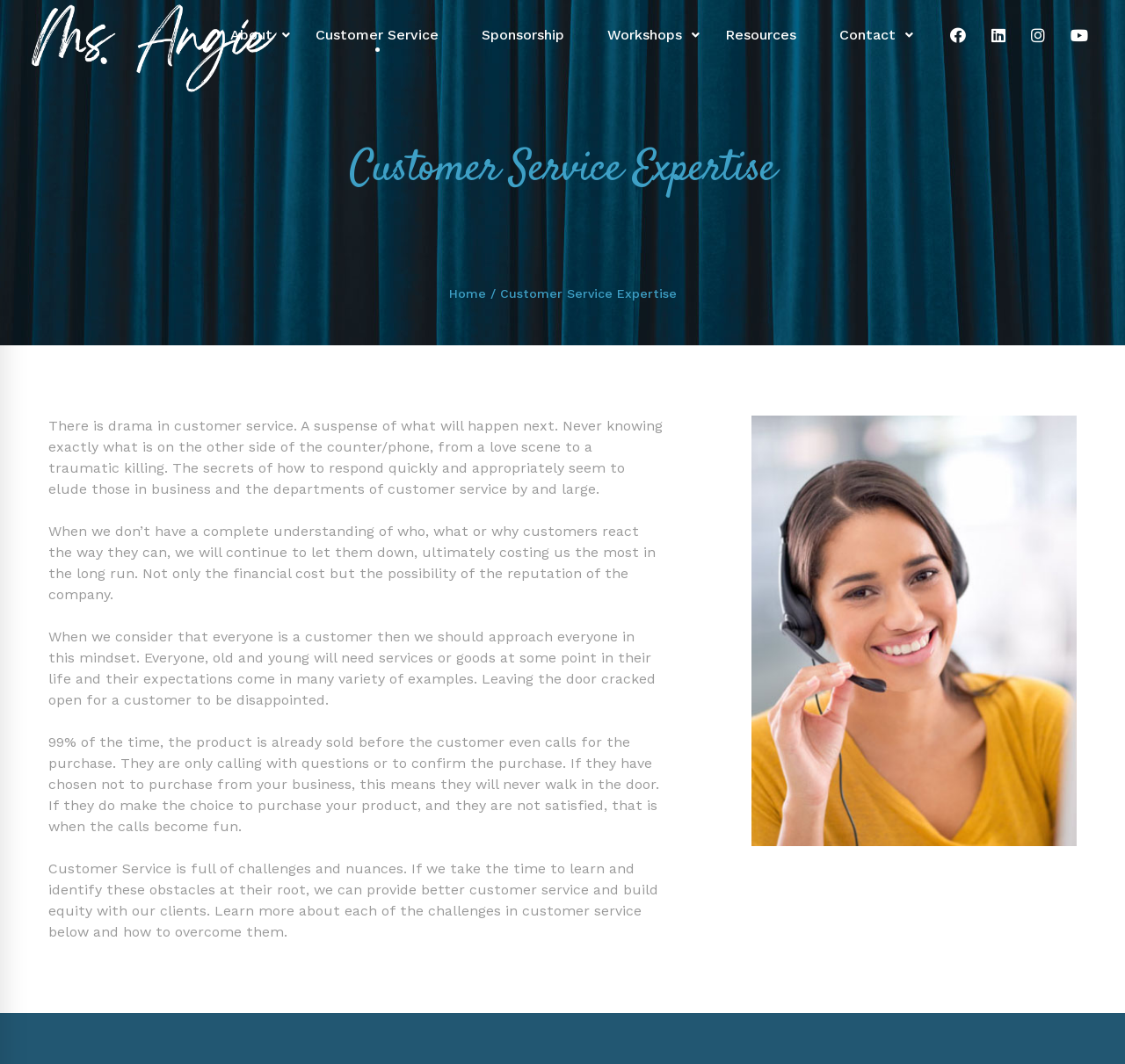Identify the bounding box for the given UI element using the description provided. Coordinates should be in the format (top-left x, top-left y, bottom-right x, bottom-right y) and must be between 0 and 1. Here is the description: name="q" placeholder="Search this list"

None